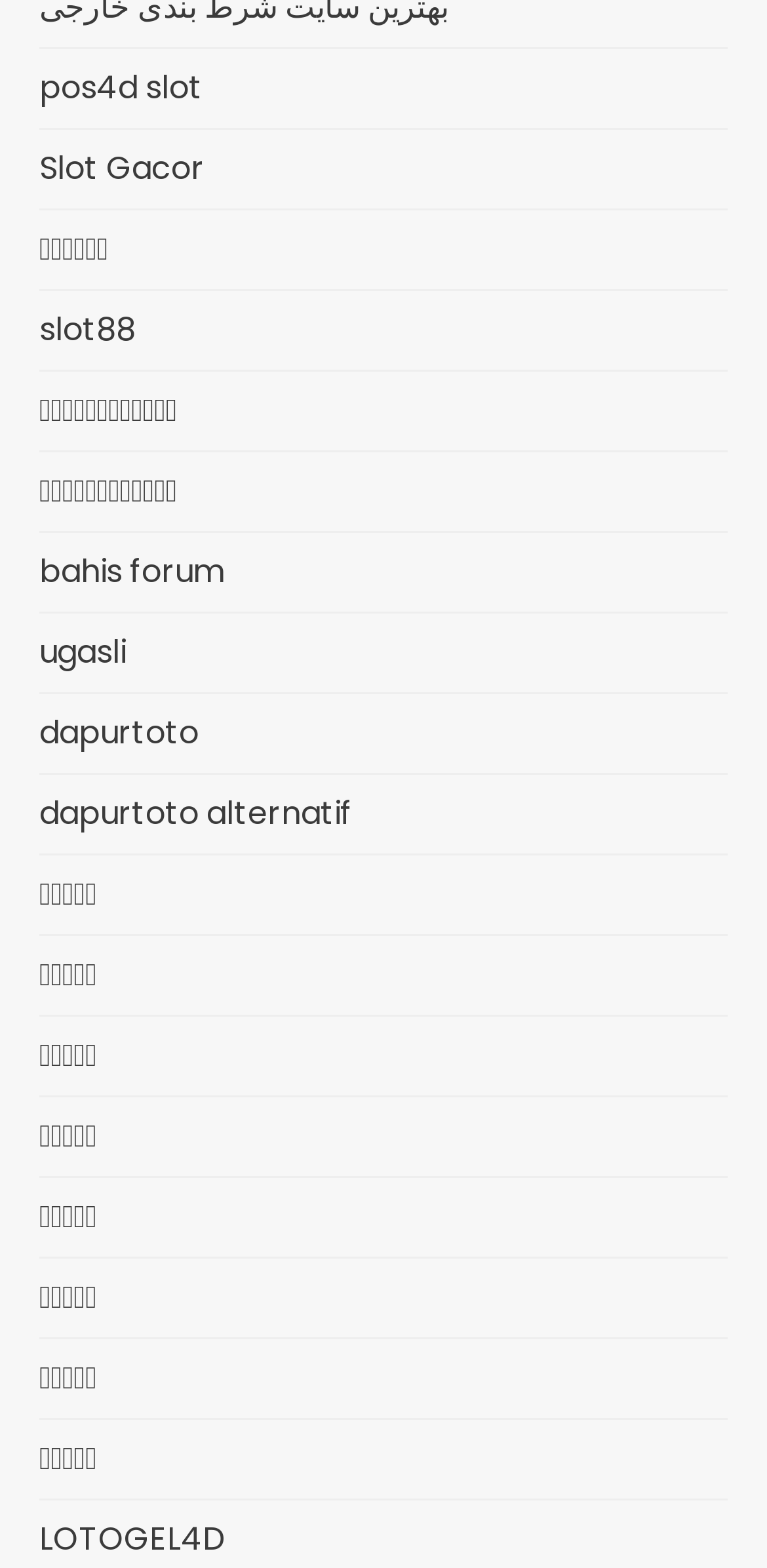Provide a brief response using a word or short phrase to this question:
What is the first link text?

pos4d slot